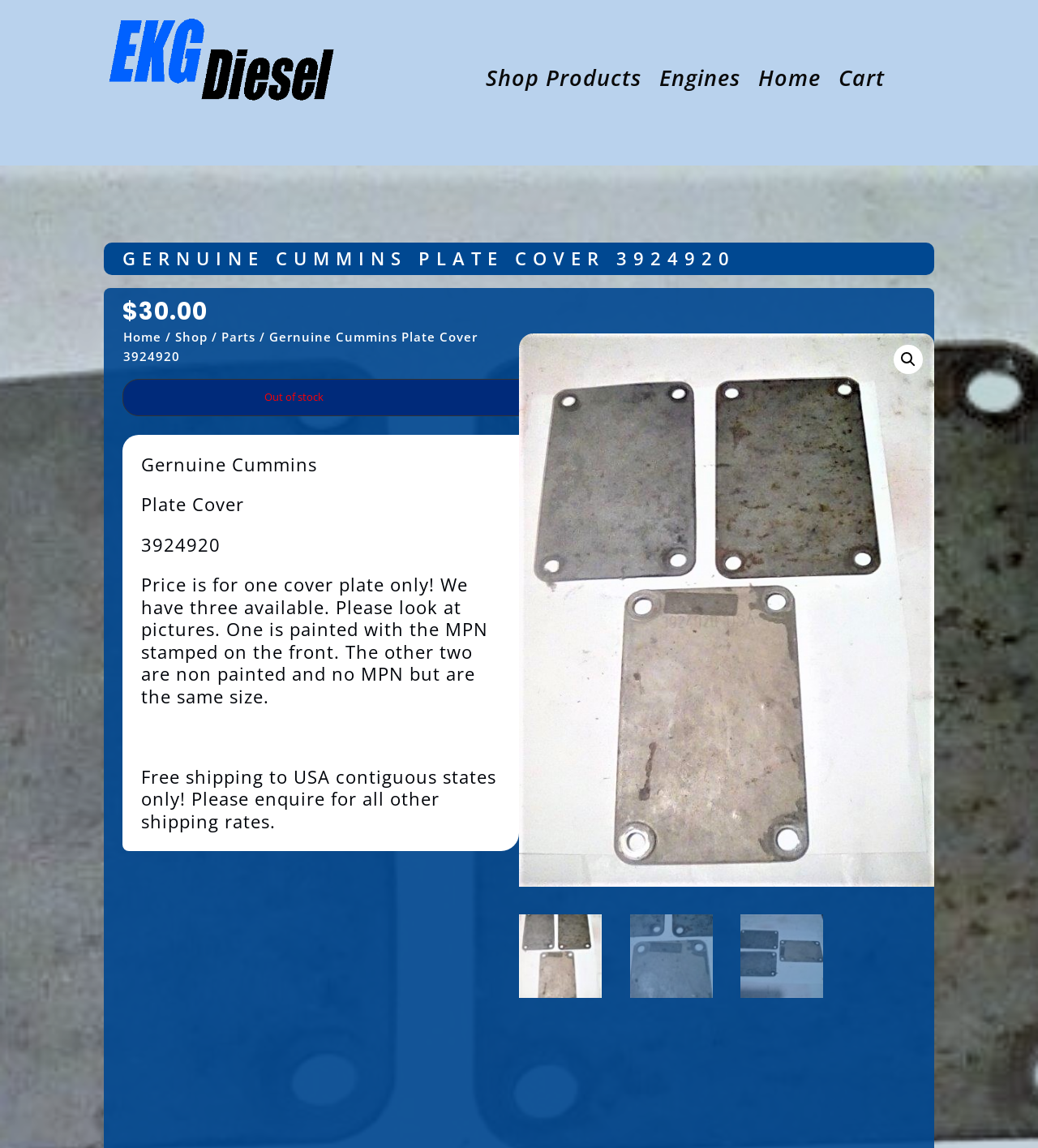Can you identify the bounding box coordinates of the clickable region needed to carry out this instruction: 'Search with the magnifying glass'? The coordinates should be four float numbers within the range of 0 to 1, stated as [left, top, right, bottom].

[0.861, 0.3, 0.889, 0.326]